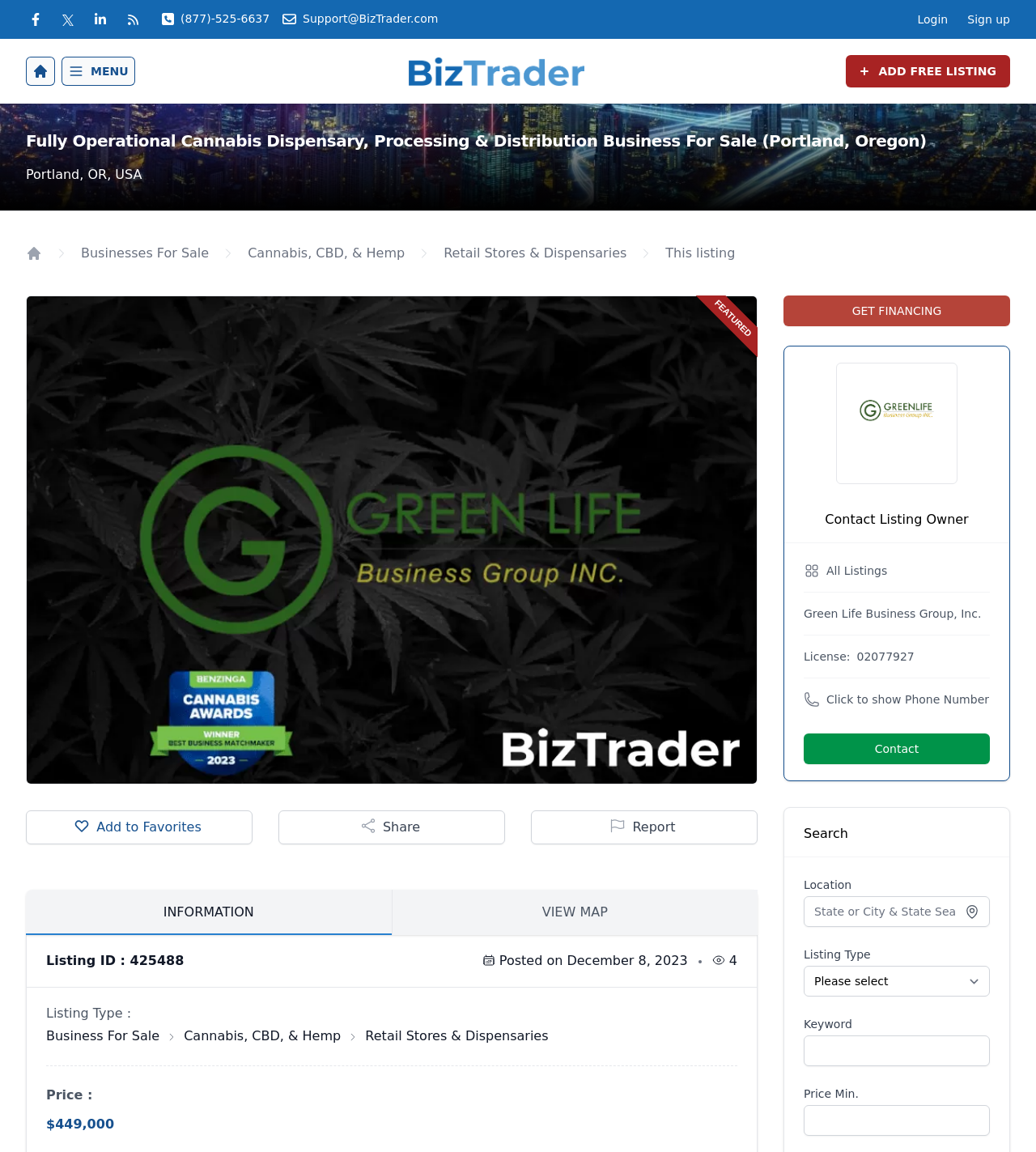What is the location of the business for sale?
Answer the question with as much detail as possible.

I found the 'Portland, OR, USA' text in the heading section, which indicates the location of the business for sale.